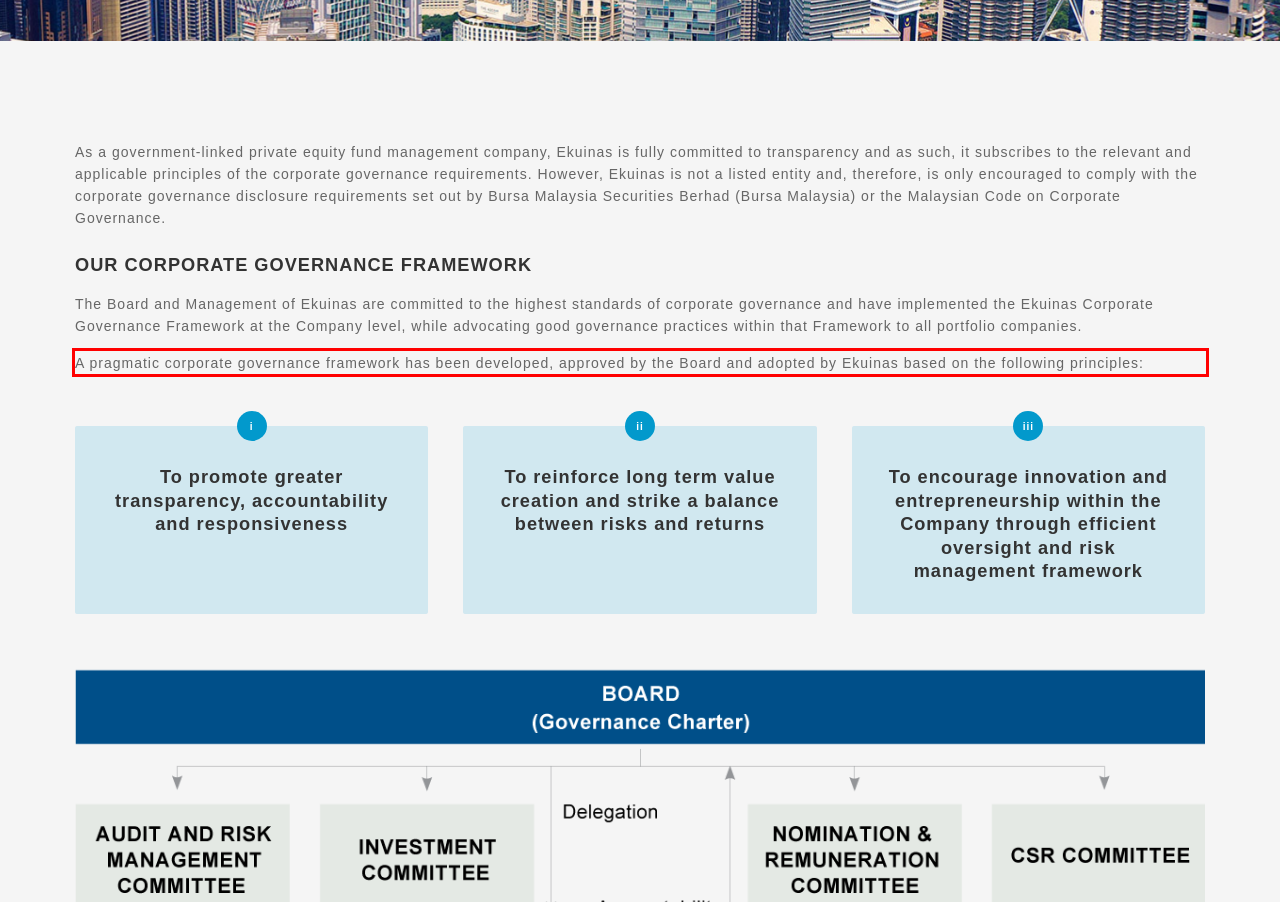Given a screenshot of a webpage with a red bounding box, please identify and retrieve the text inside the red rectangle.

A pragmatic corporate governance framework has been developed, approved by the Board and adopted by Ekuinas based on the following principles: